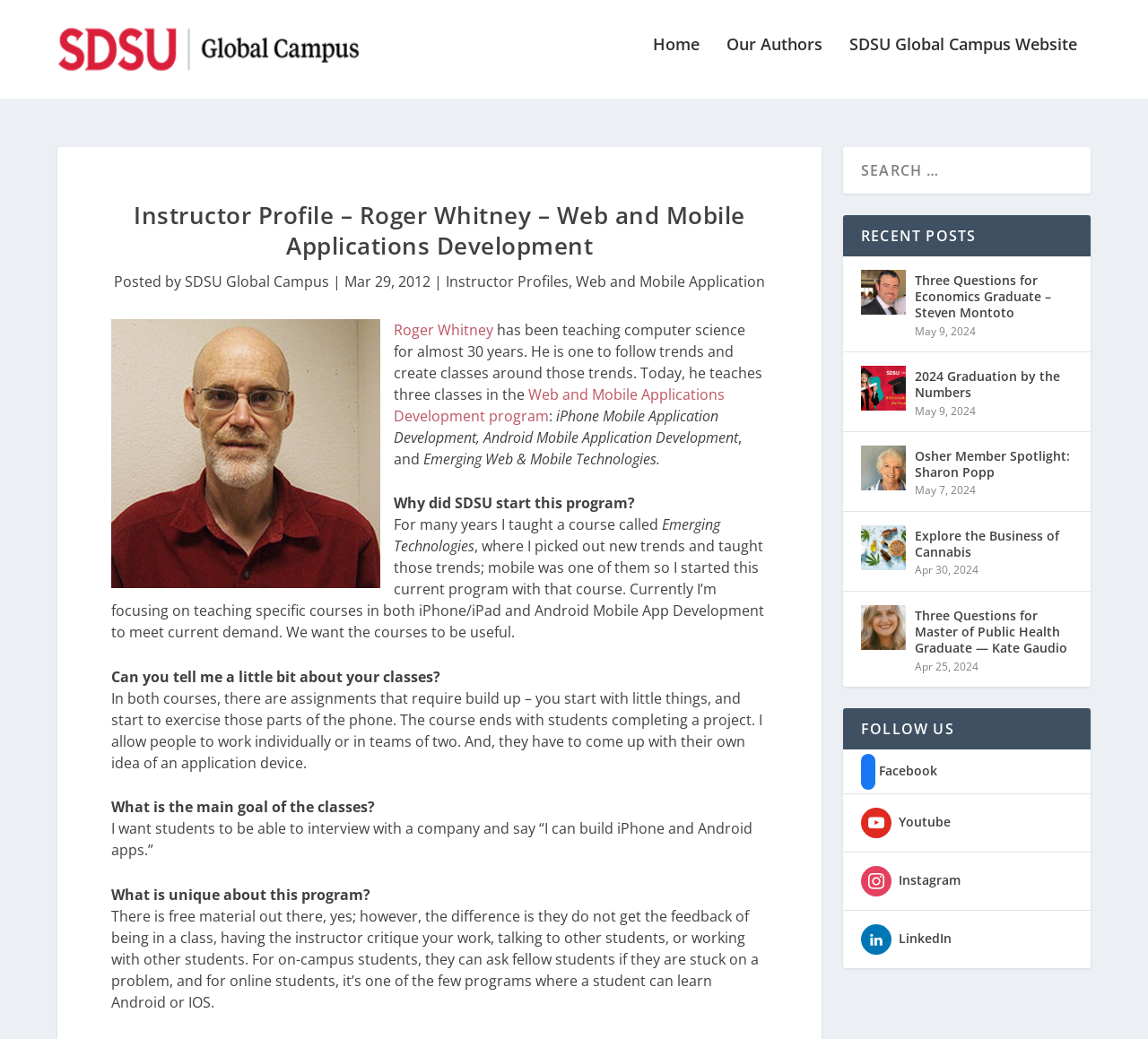Highlight the bounding box coordinates of the element you need to click to perform the following instruction: "Read the 'Three Questions for Economics Graduate – Steven Montoto' post."

[0.75, 0.248, 0.789, 0.291]